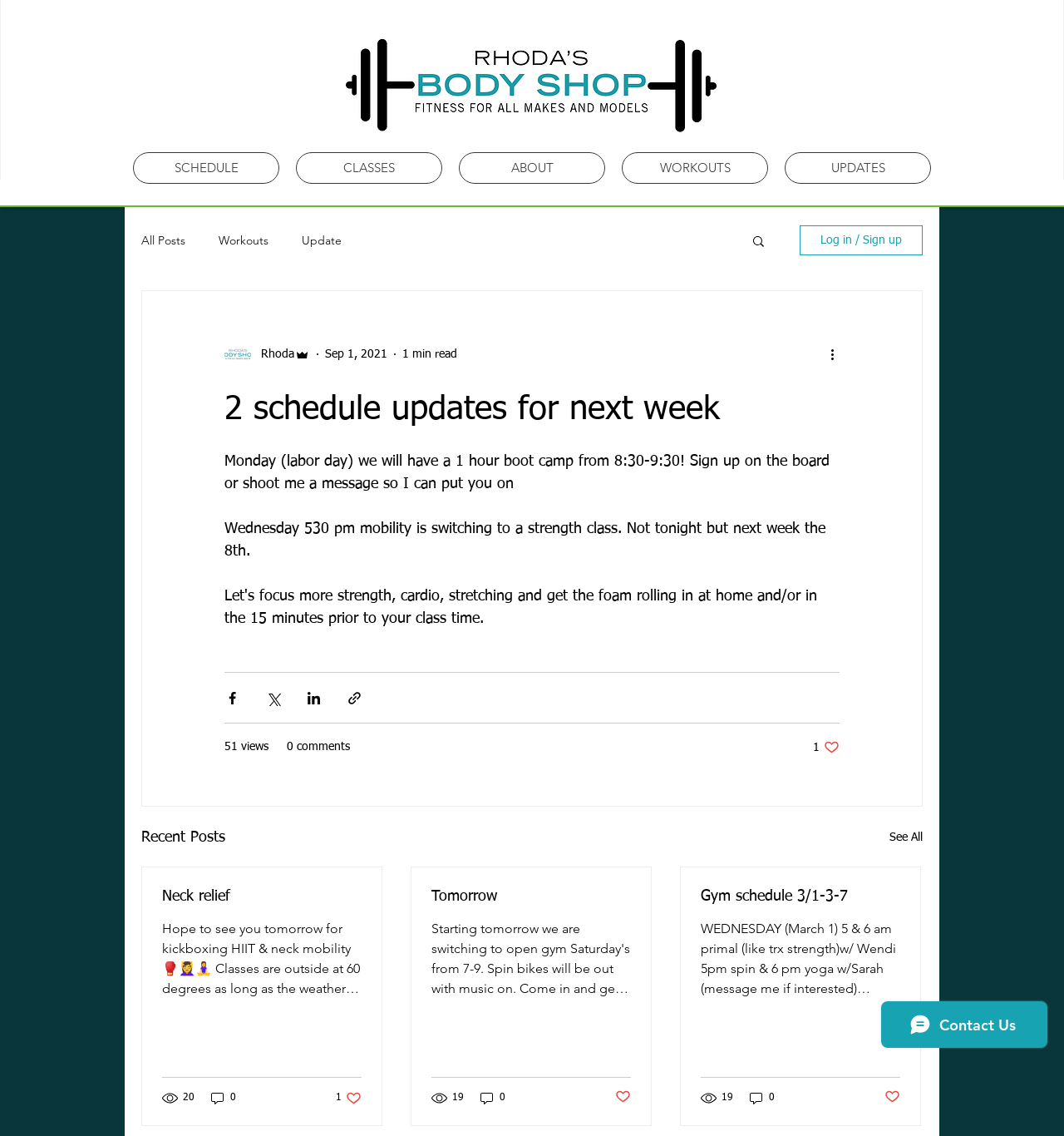Pinpoint the bounding box coordinates of the clickable area necessary to execute the following instruction: "View version 5.2.122-GCCcore-9.3.0". The coordinates should be given as four float numbers between 0 and 1, namely [left, top, right, bottom].

None